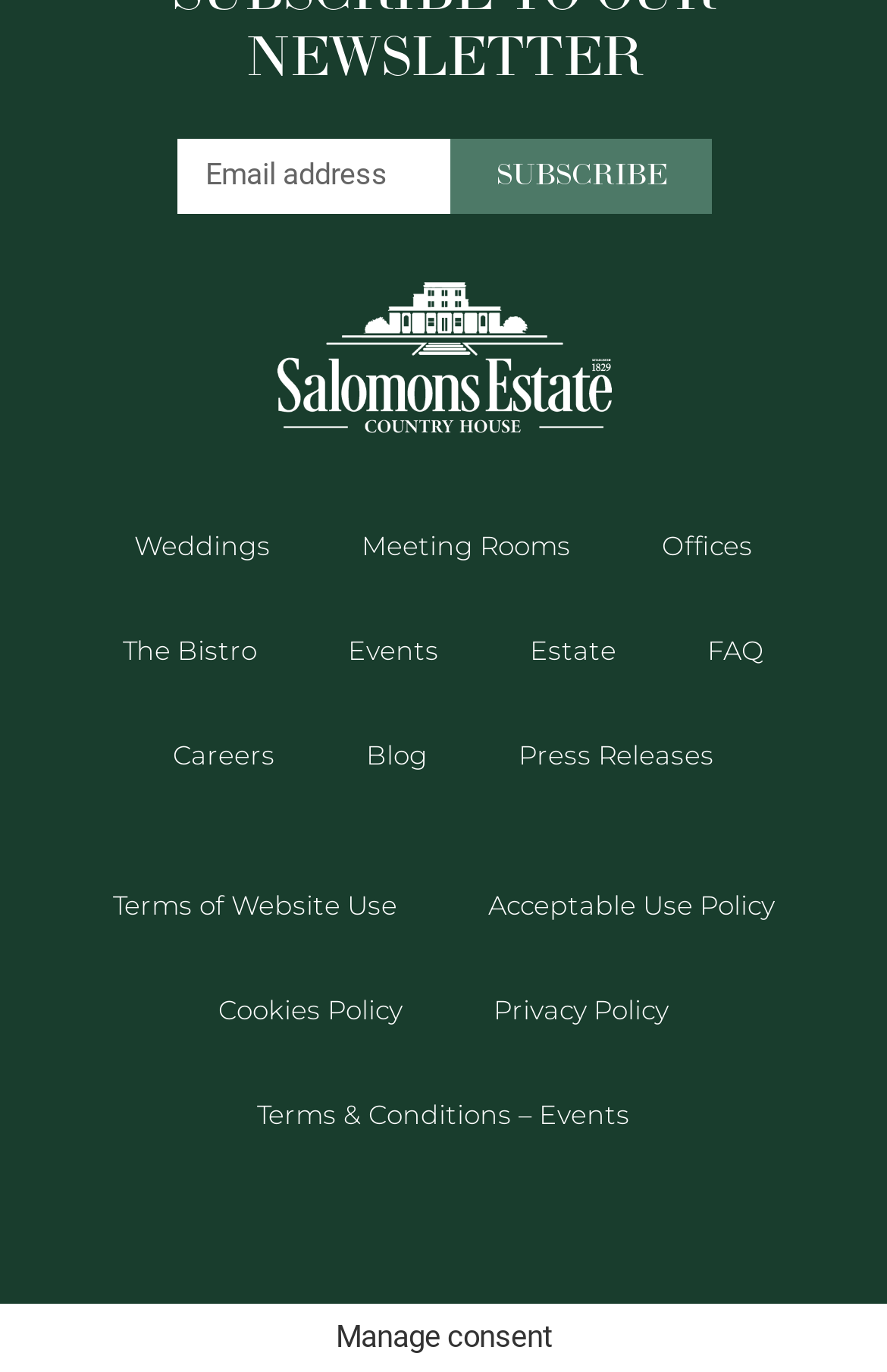Give a one-word or short phrase answer to the question: 
What is the name of the logo?

Salomons Estate Logo